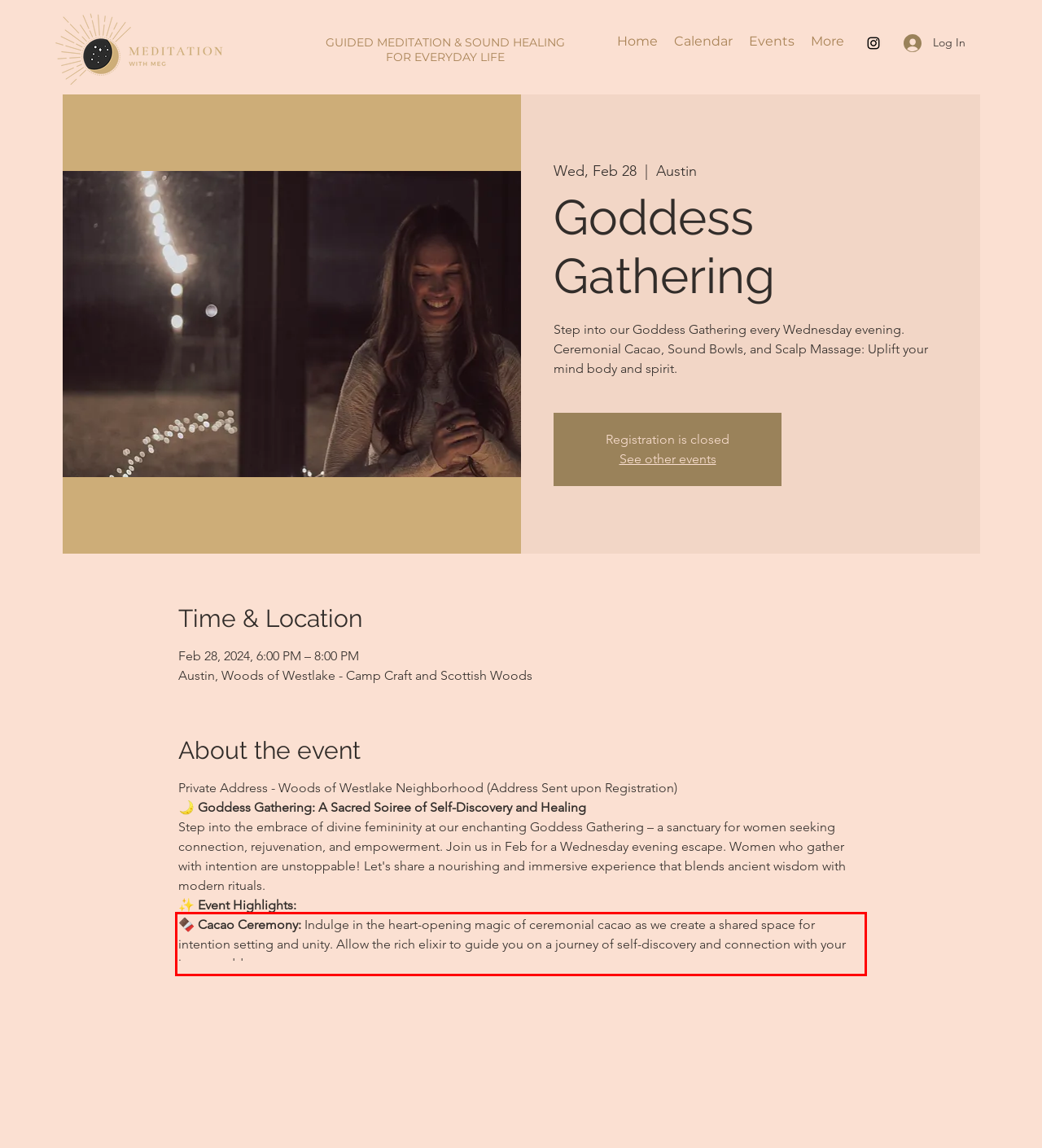You are provided with a screenshot of a webpage that includes a red bounding box. Extract and generate the text content found within the red bounding box.

🍫 Cacao Ceremony: Indulge in the heart-opening magic of ceremonial cacao as we create a shared space for intention setting and unity. Allow the rich elixir to guide you on a journey of self-discovery and connection with your inner goddess.